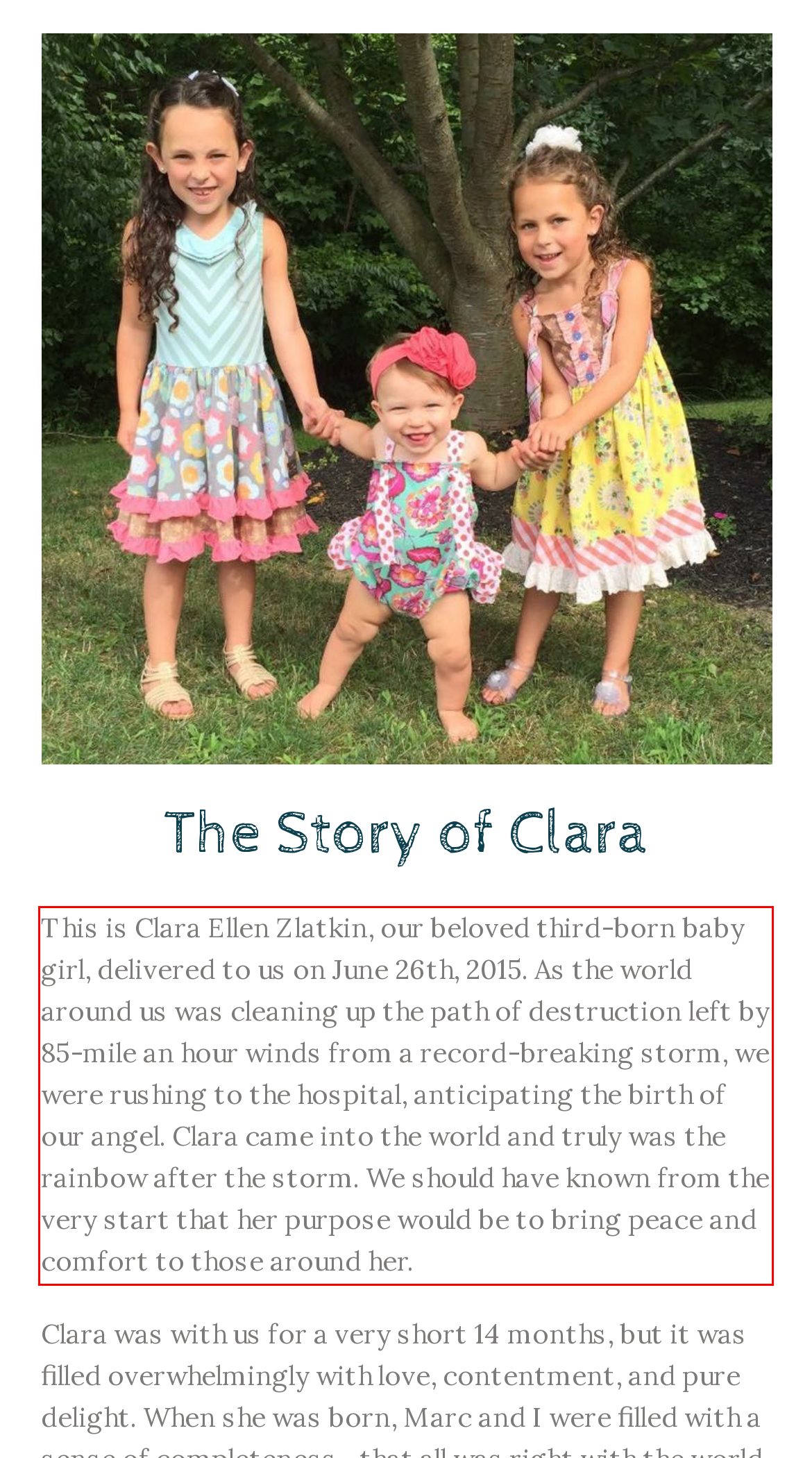The screenshot provided shows a webpage with a red bounding box. Apply OCR to the text within this red bounding box and provide the extracted content.

This is Clara Ellen Zlatkin, our beloved third-born baby girl, delivered to us on June 26th, 2015. As the world around us was cleaning up the path of destruction left by 85-mile an hour winds from a record-breaking storm, we were rushing to the hospital, anticipating the birth of our angel. Clara came into the world and truly was the rainbow after the storm. We should have known from the very start that her purpose would be to bring peace and comfort to those around her.